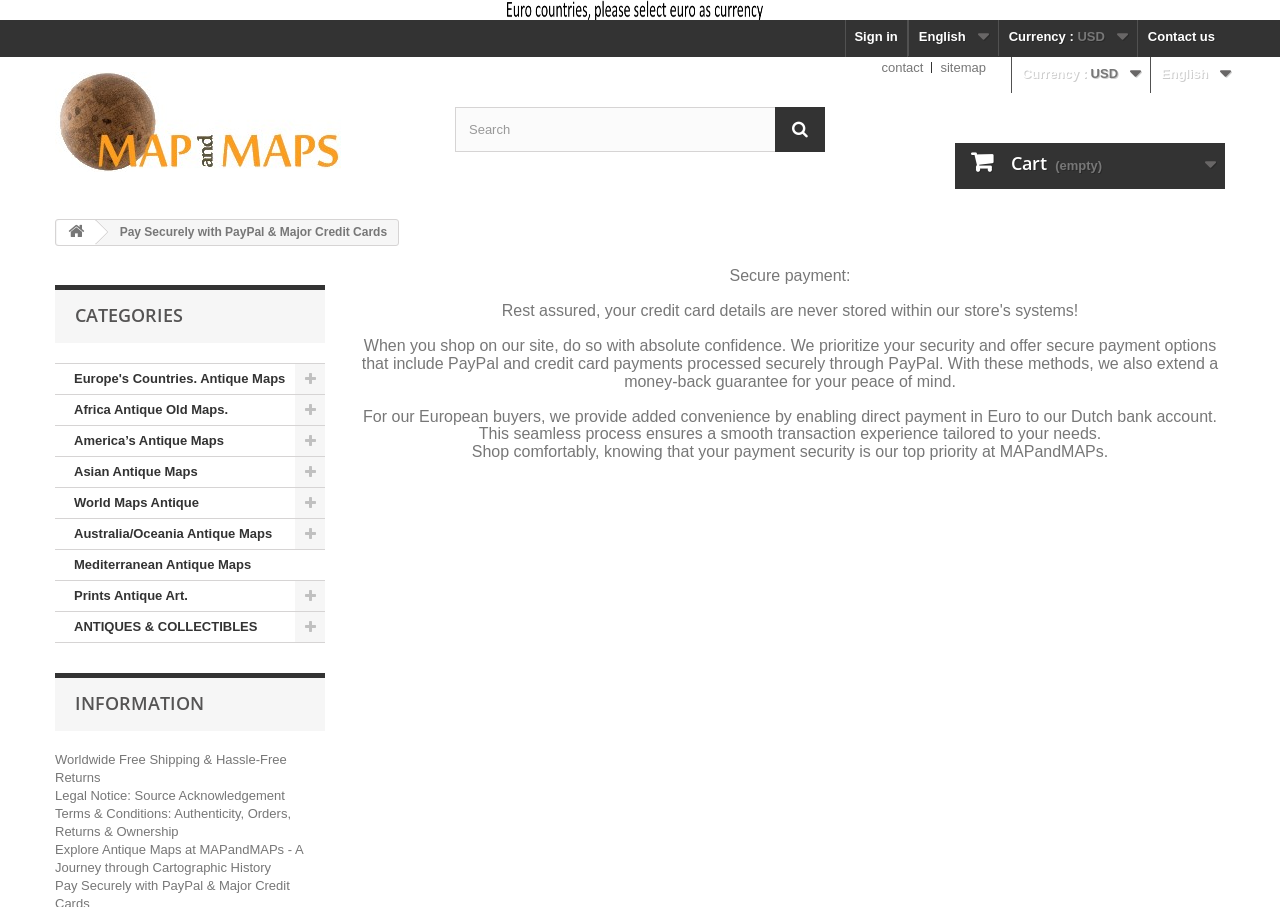Deliver a detailed narrative of the webpage's visual and textual elements.

The webpage is about MapandMaps.com, a website that sells antique maps. At the top, there is a logo image and a link to the website's homepage. Below the logo, there are links to "Sign in", "Contact us", and a dropdown menu with language options. 

On the left side, there is a navigation menu with categories such as "Europe's Countries", "Africa", "America's", "Asian", "World Maps", and more. Each category has a link to a specific page.

In the center of the page, there is a heading "Secure payment" followed by a paragraph of text explaining the website's secure payment options, including PayPal and credit card payments. The text also mentions a money-back guarantee and the option for European buyers to pay in Euros.

Below the secure payment information, there is a search bar with a magnifying glass icon and a cart icon with a link to the cart page. 

At the bottom of the page, there are links to "INFORMATION" pages, including "Worldwide Free Shipping & Hassle-Free Returns", "Legal Notice: Source Acknowledgement", and "Terms & Conditions". There is also a link to a page about exploring antique maps at MapandMaps.com.

Throughout the page, there are several static text elements, including "Currency : USD" and "English", which appear in multiple locations.